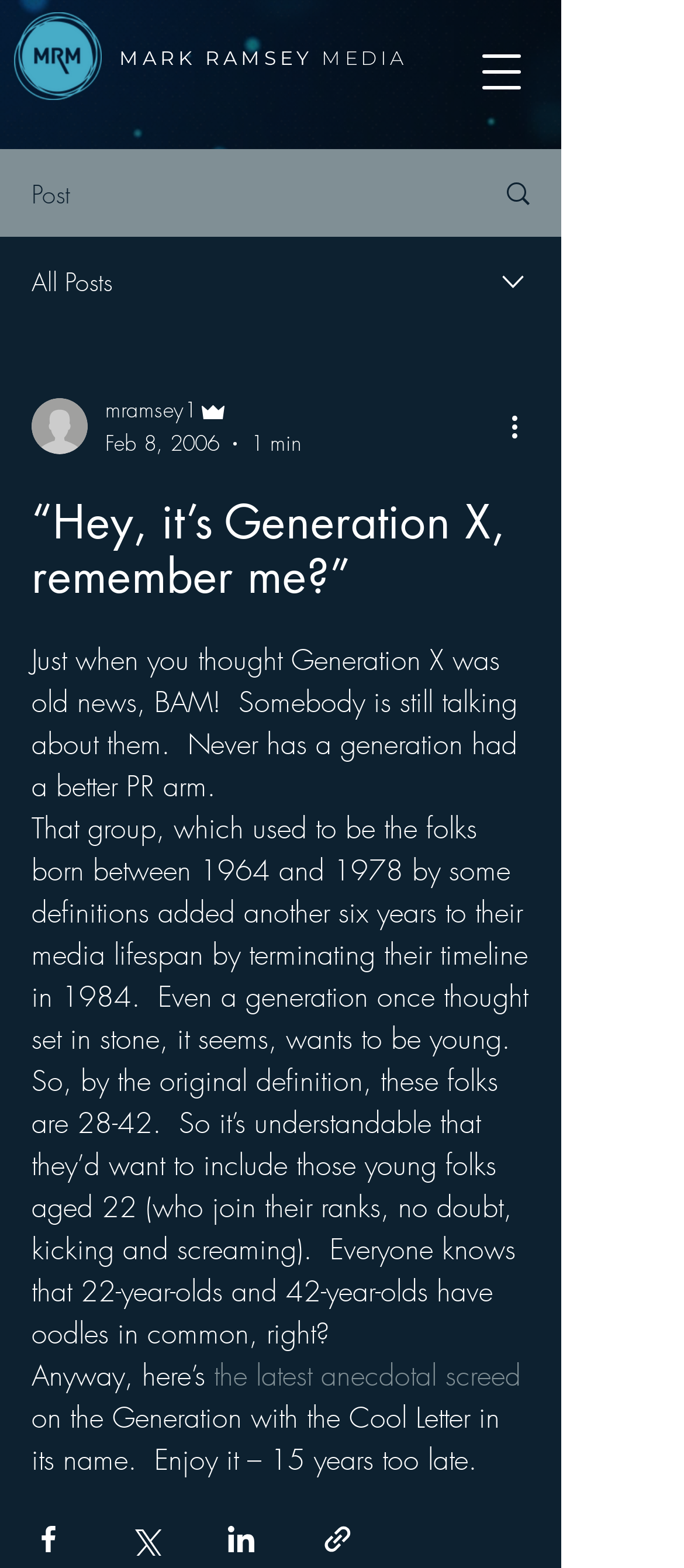What is the purpose of the button with the Facebook logo?
Using the information presented in the image, please offer a detailed response to the question.

The purpose of the button with the Facebook logo can be inferred from its text content, which is 'Share via Facebook', and its bounding box coordinates [0.046, 0.971, 0.095, 0.993].